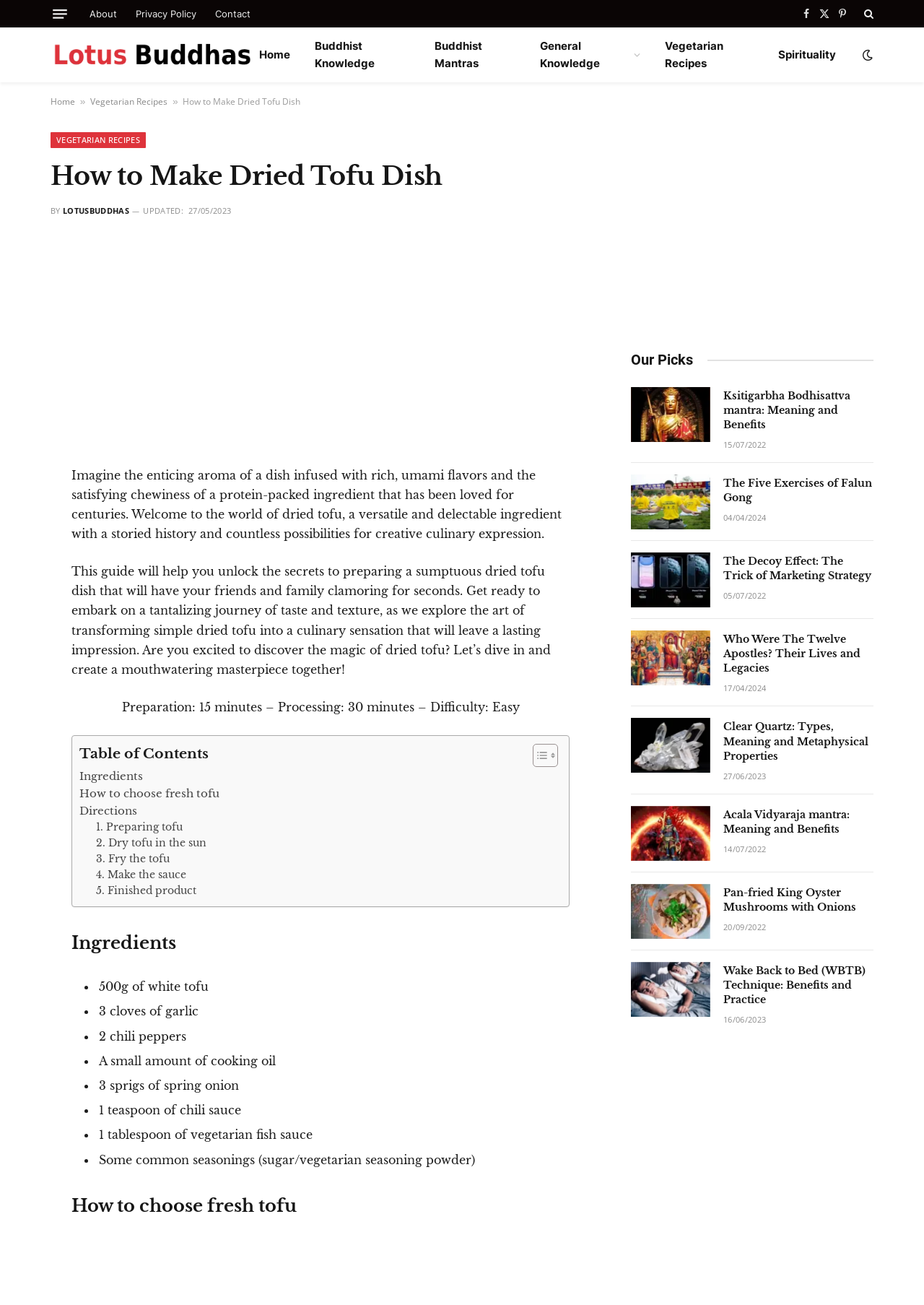Kindly respond to the following question with a single word or a brief phrase: 
What is the name of the dish being made?

Dried Tofu Dish